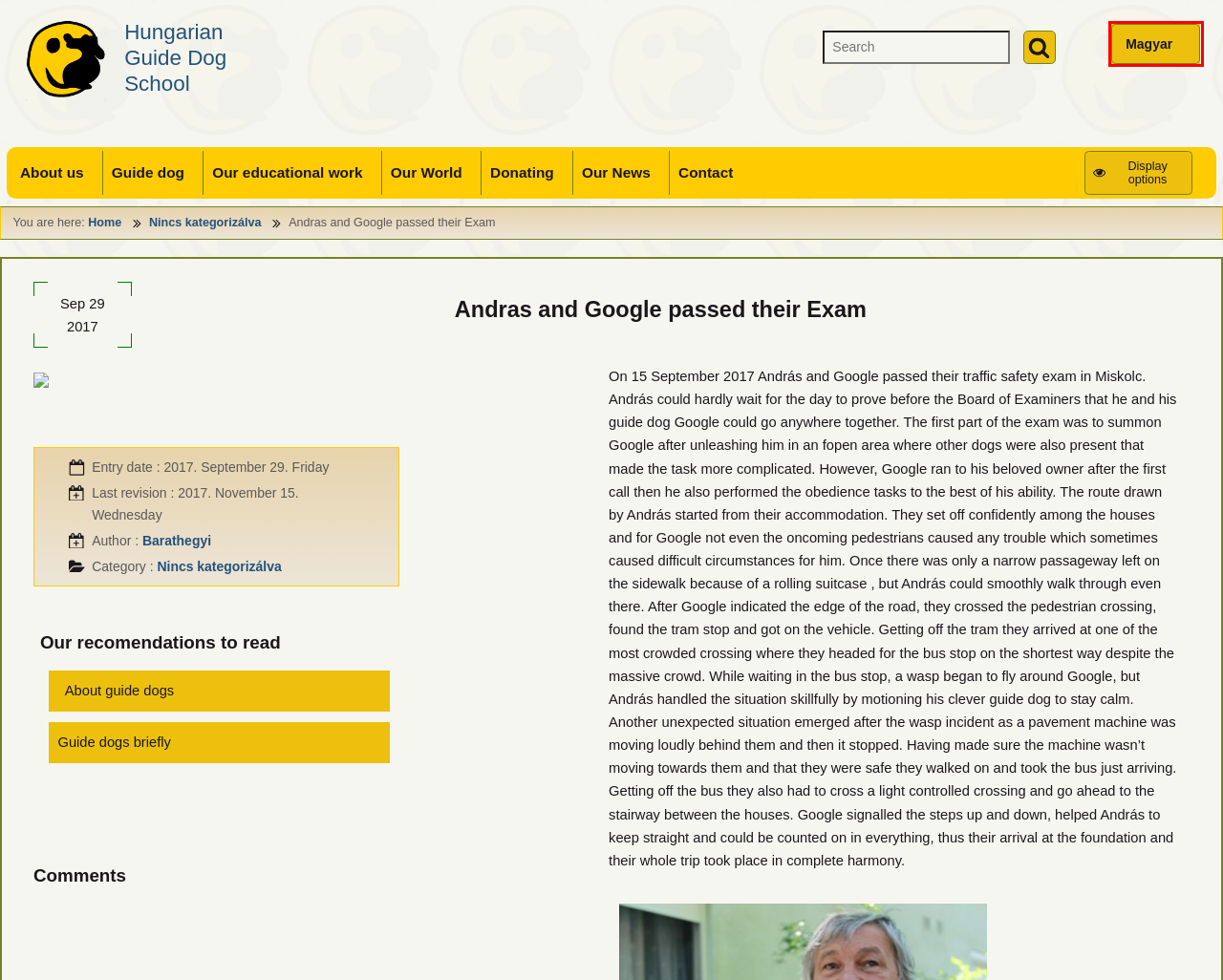You have a screenshot of a webpage where a red bounding box highlights a specific UI element. Identify the description that best matches the resulting webpage after the highlighted element is clicked. The choices are:
A. Document libary – Hungarian | Guide Dog | School
B. Marti and Gandhi Passed the Exam – Hungarian | Guide Dog | School
C. Nincs kategorizálva – Hungarian | Guide Dog | School
D. Sitemap – Hungarian | Guide Dog | School
E. Hungarian | Guide Dog | School – Vakvezető kutyák küldetéssel
F. Barathegyi – Hungarian | Guide Dog | School
G. Accessibility Statement – Hungarian | Guide Dog | School
H. András és Google sikeres vizsgát tettek – Baráthegyi | Vakvezető | Kutya  Iskola

H